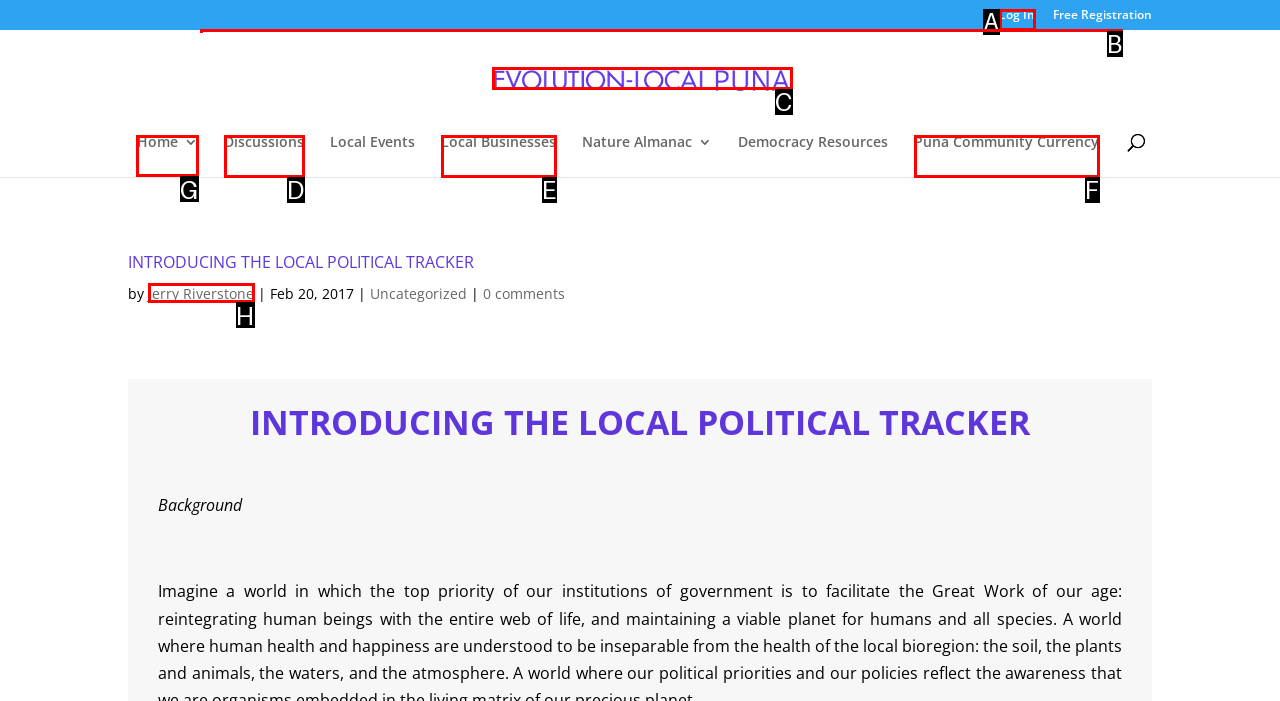Choose the UI element you need to click to carry out the task: Visit the home page.
Respond with the corresponding option's letter.

G